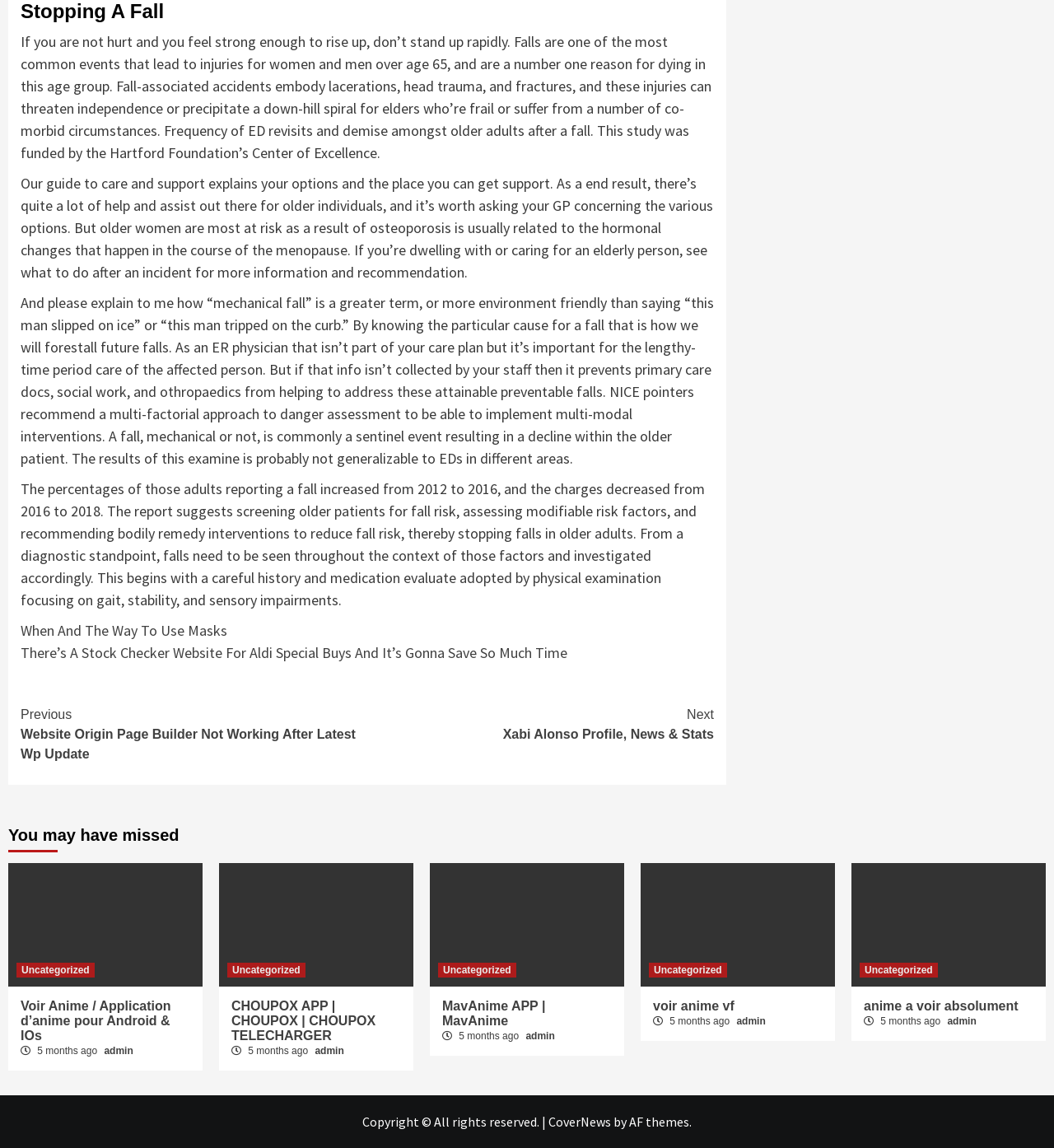What is the purpose of the guide mentioned on the webpage?
Please analyze the image and answer the question with as much detail as possible.

The webpage mentions 'Our guide to care and support explains your options and the place you can get support', which implies that the guide is intended to inform readers about the various care and support options available to them.